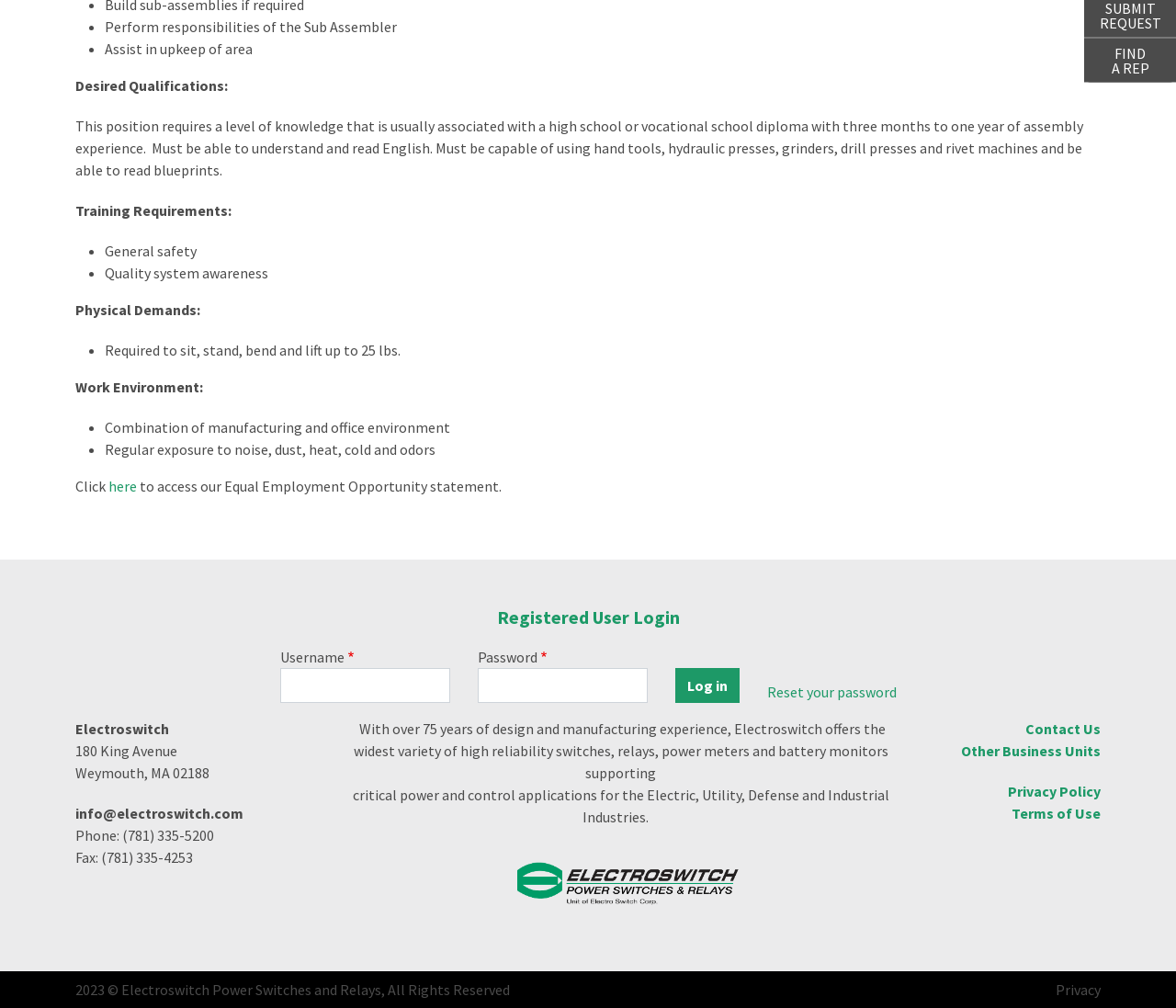For the element described, predict the bounding box coordinates as (top-left x, top-left y, bottom-right x, bottom-right y). All values should be between 0 and 1. Element description: Estate planning

None